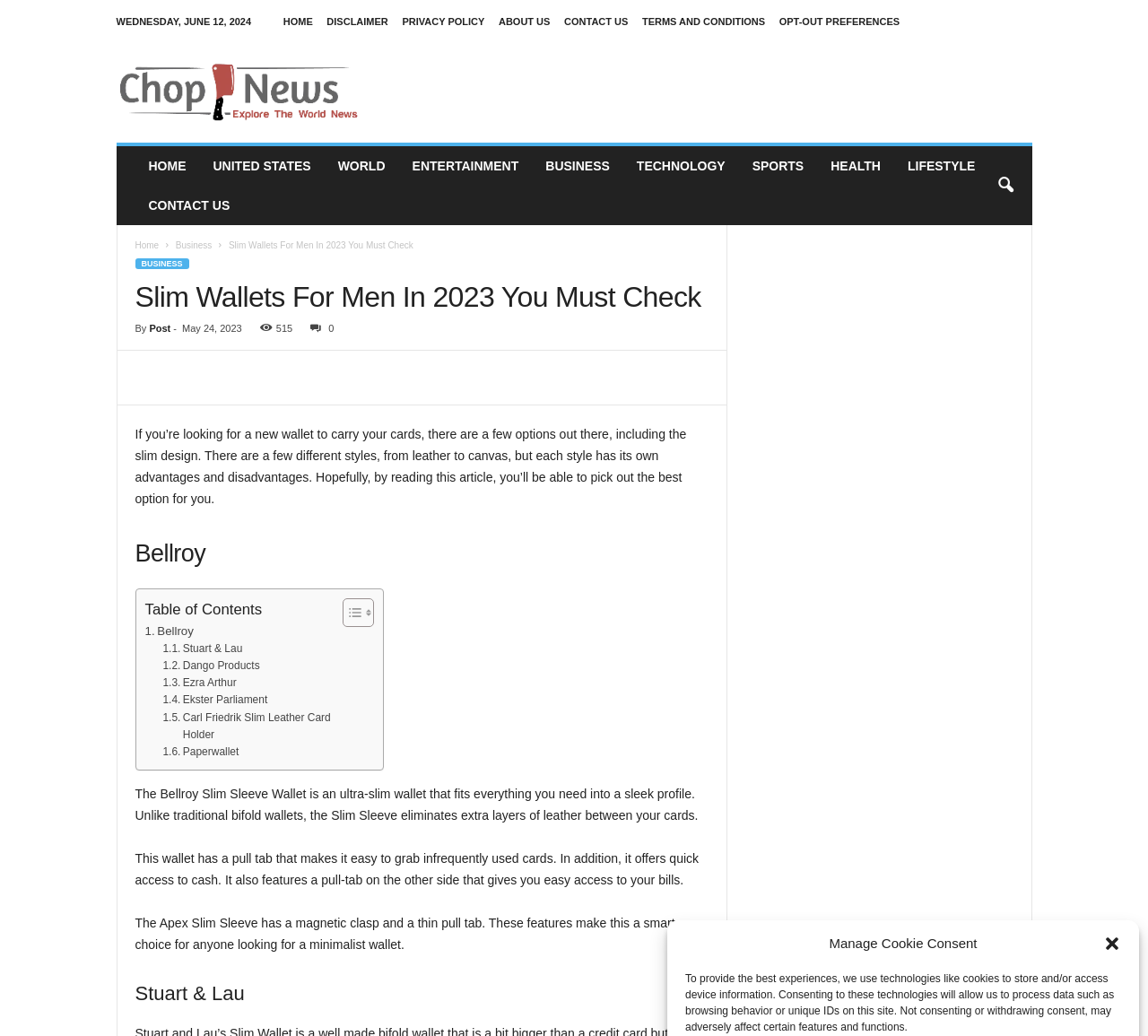Please provide the bounding box coordinate of the region that matches the element description: Stuart & Lau. Coordinates should be in the format (top-left x, top-left y, bottom-right x, bottom-right y) and all values should be between 0 and 1.

[0.142, 0.618, 0.211, 0.635]